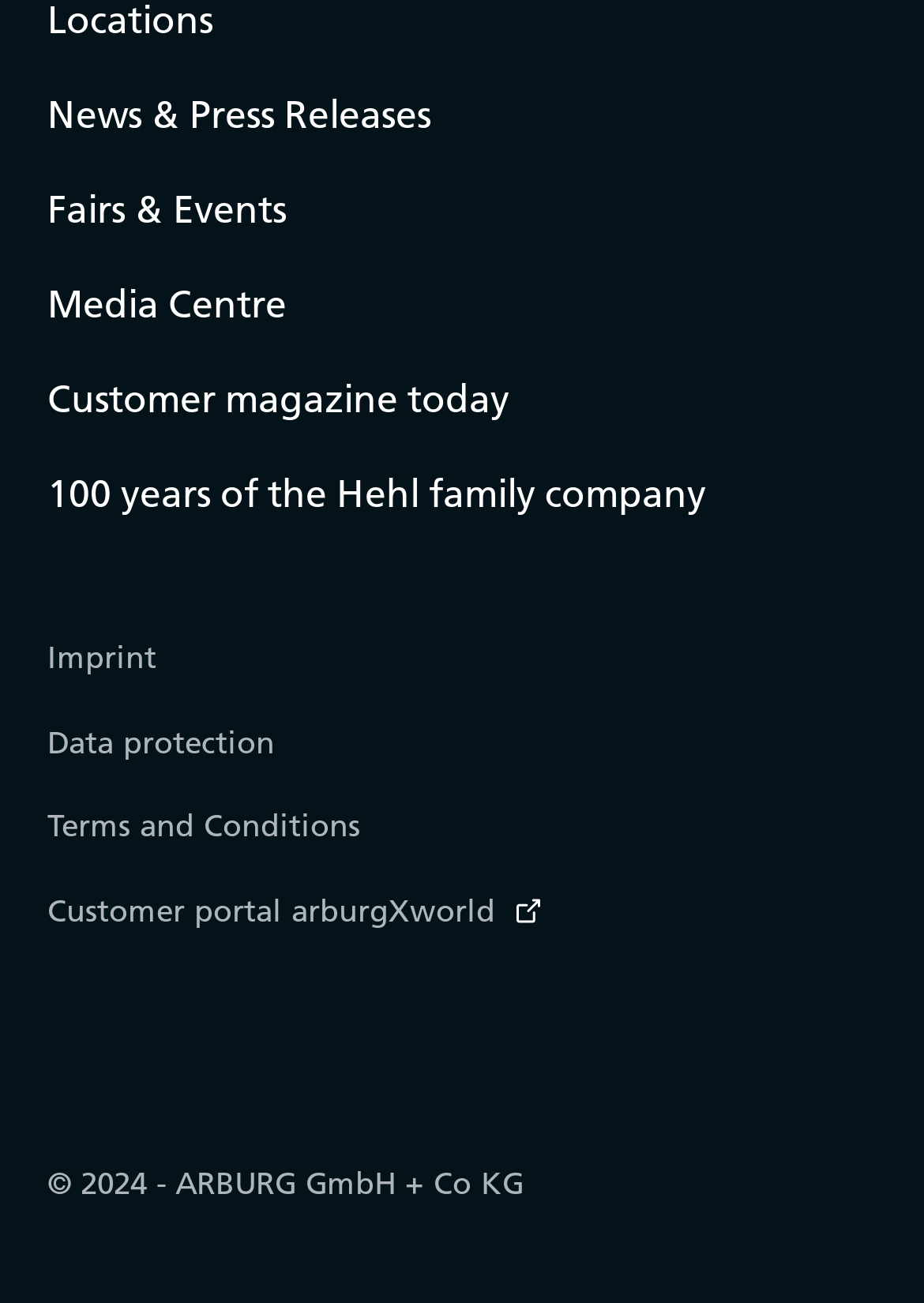Use one word or a short phrase to answer the question provided: 
What is the last link in the top menu?

Customer portal arburgXworld